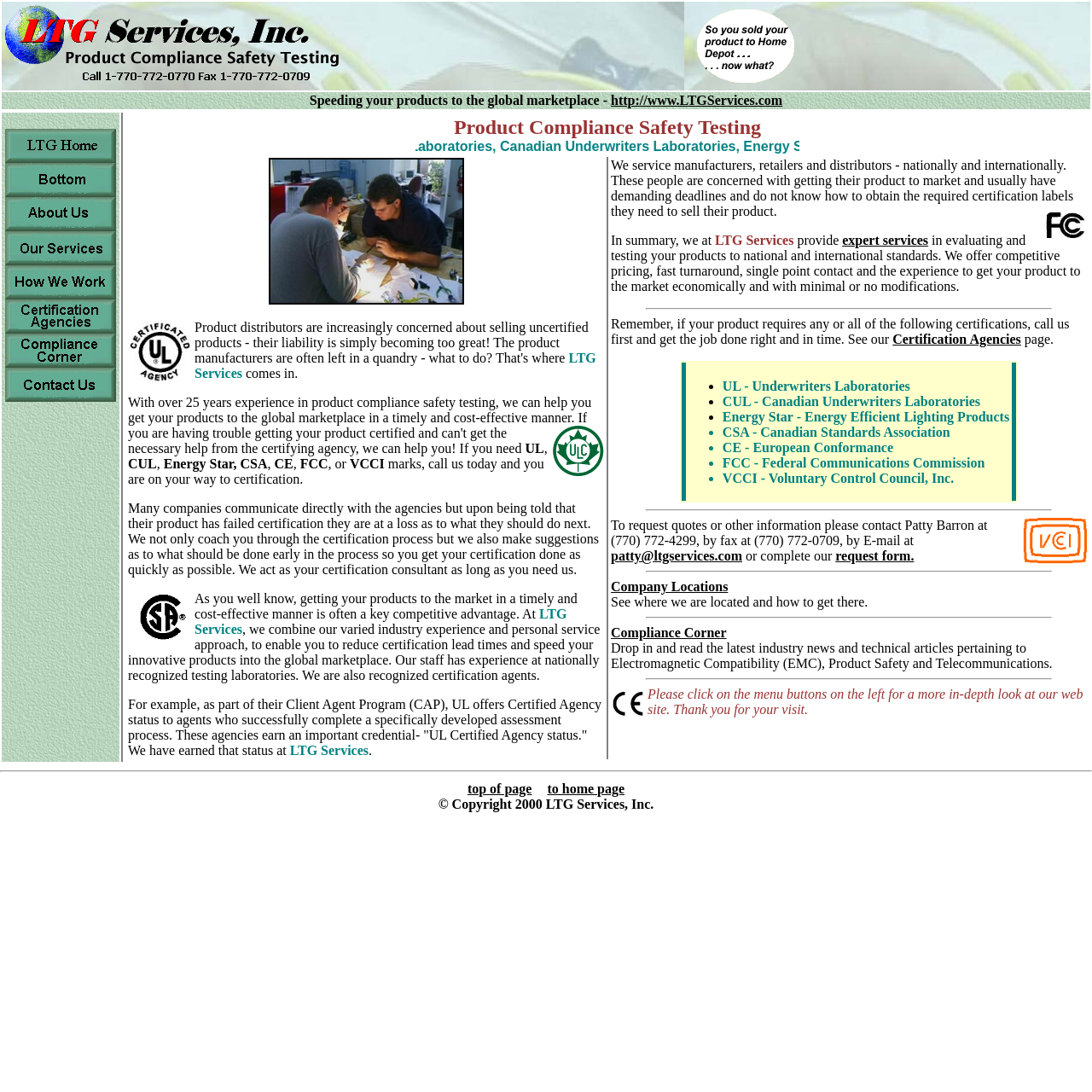Find and specify the bounding box coordinates that correspond to the clickable region for the instruction: "Learn about certification agencies".

[0.817, 0.304, 0.935, 0.317]